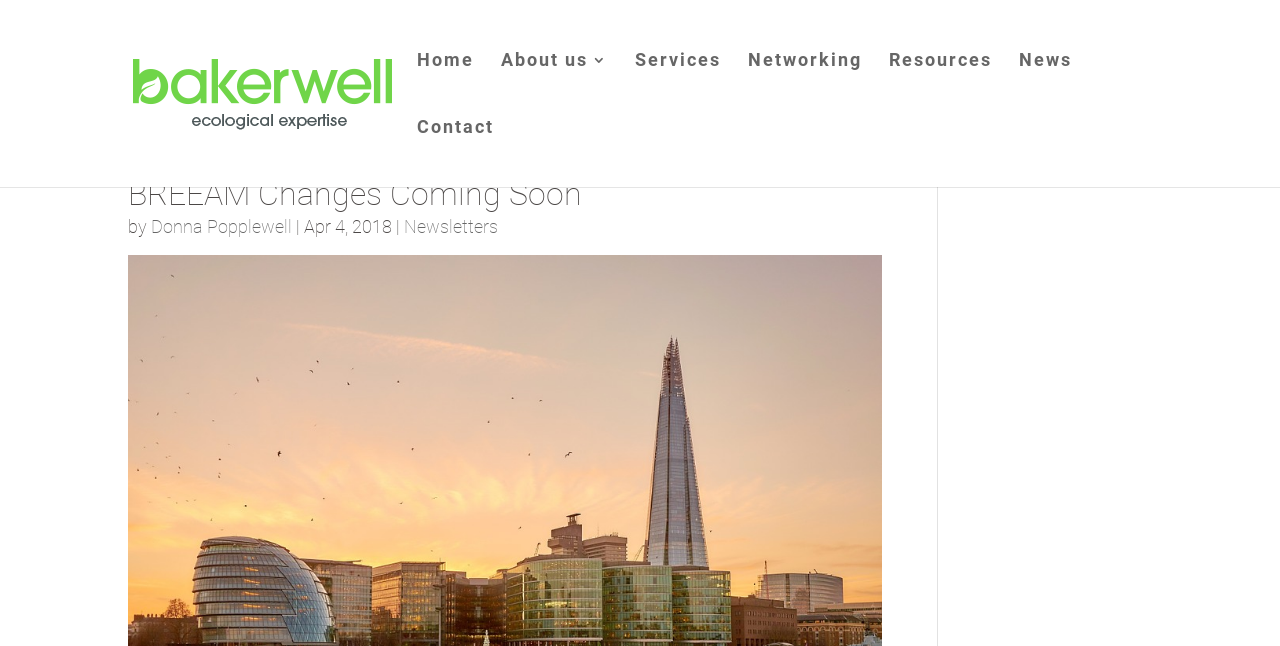Find the bounding box coordinates of the clickable element required to execute the following instruction: "read about us". Provide the coordinates as four float numbers between 0 and 1, i.e., [left, top, right, bottom].

[0.391, 0.082, 0.475, 0.186]